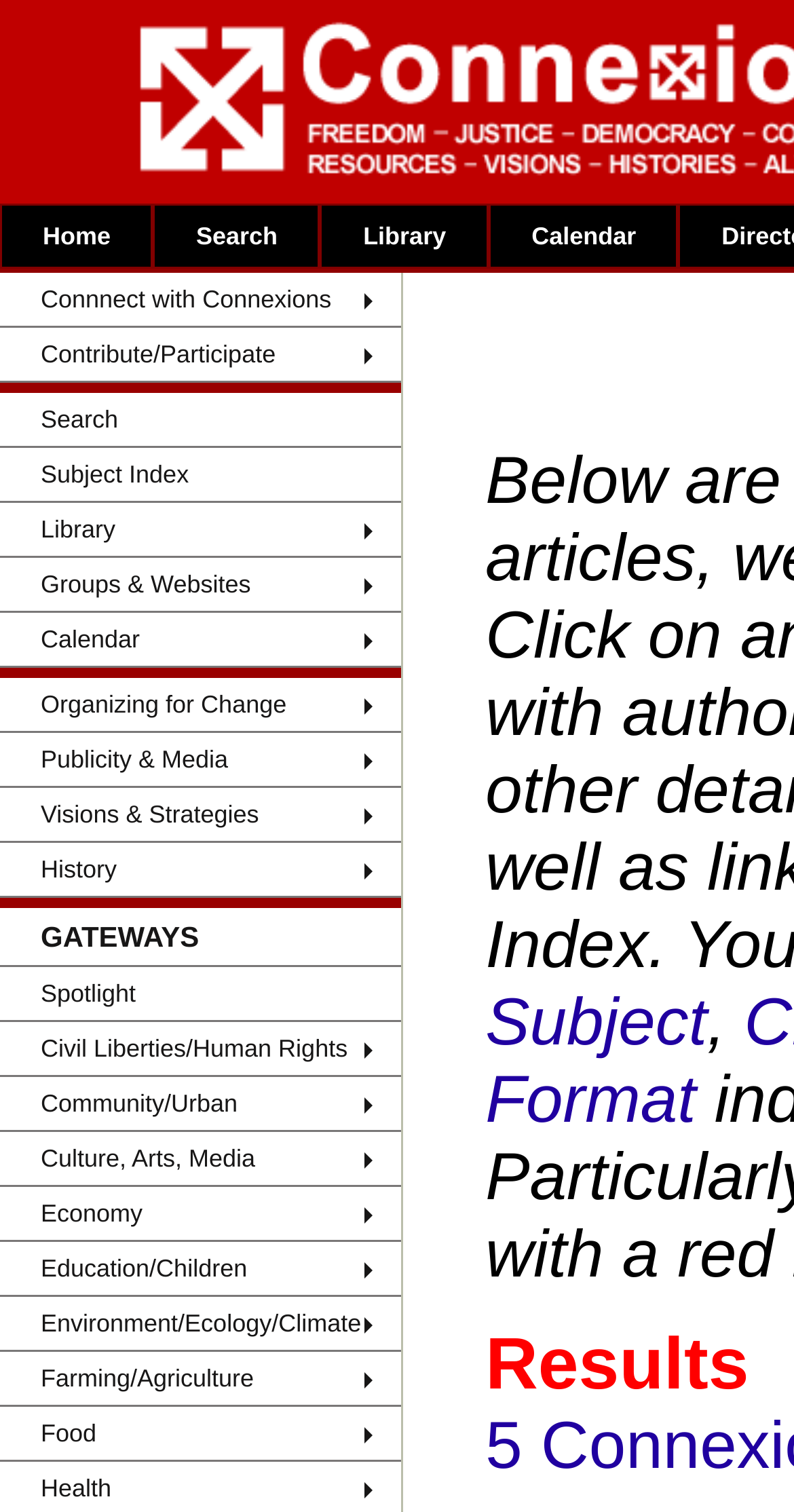Reply to the question with a brief word or phrase: How many links are there under 'Library'?

11